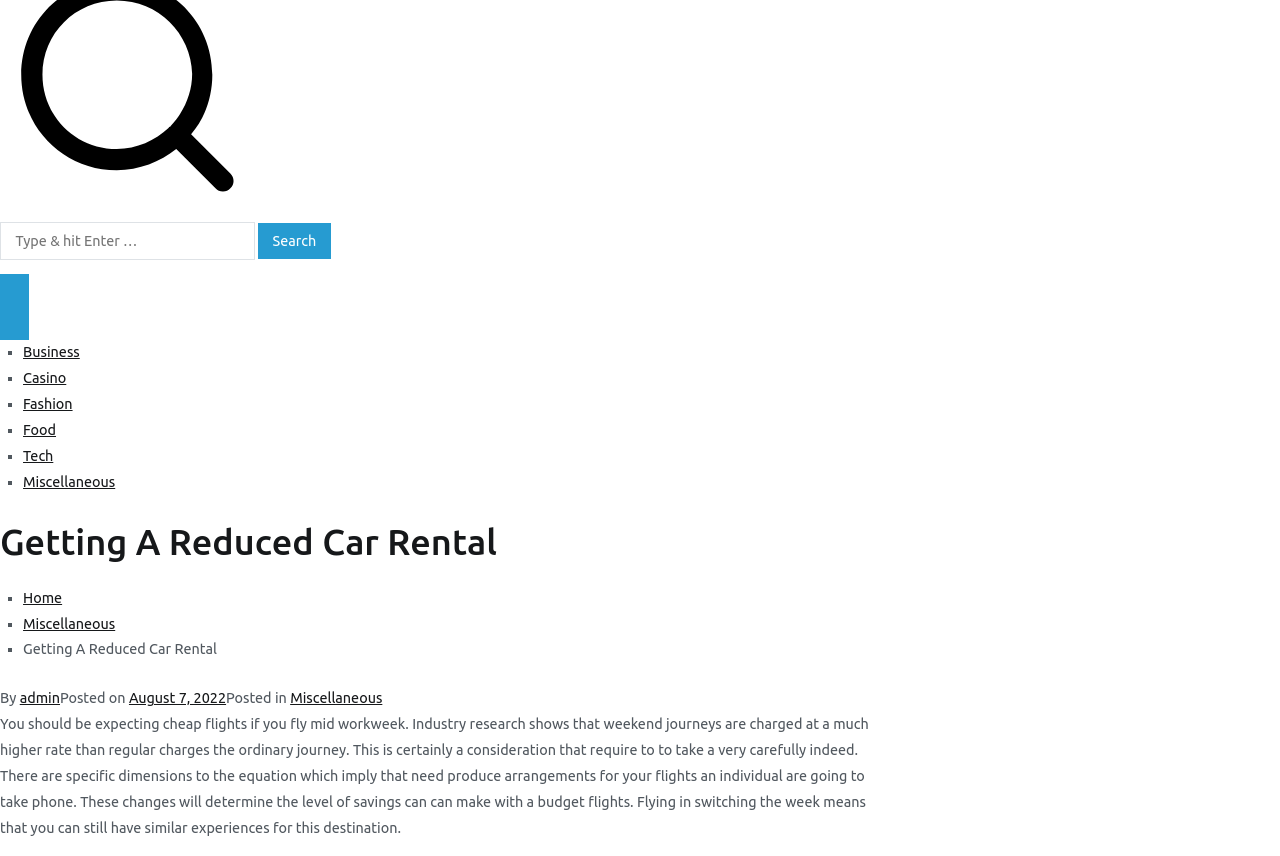What categories are listed on the webpage? From the image, respond with a single word or brief phrase.

Business, Casino, Fashion, Food, Tech, Miscellaneous